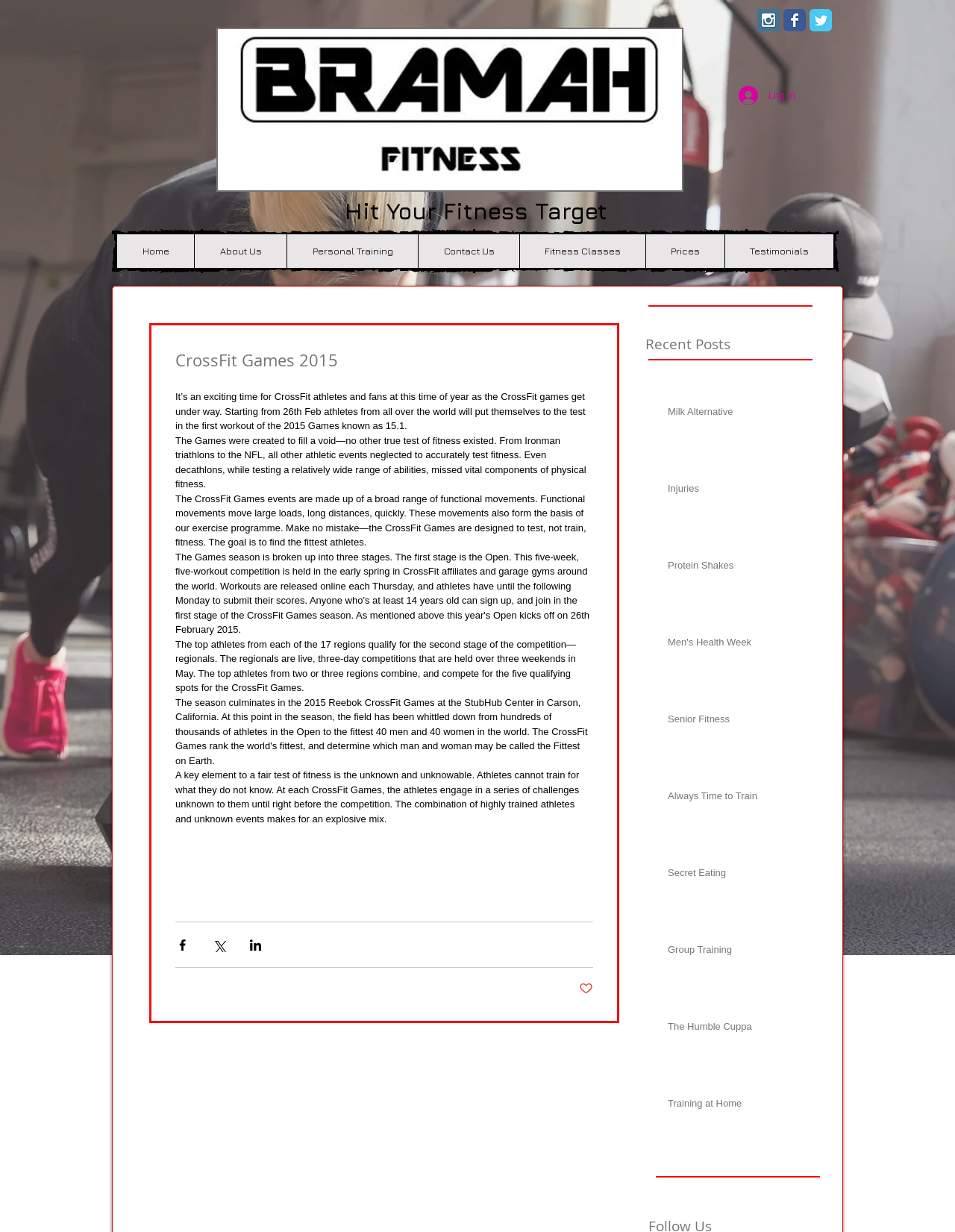Identify the bounding box coordinates of the section that should be clicked to achieve the task described: "Click the 'Home' link".

None